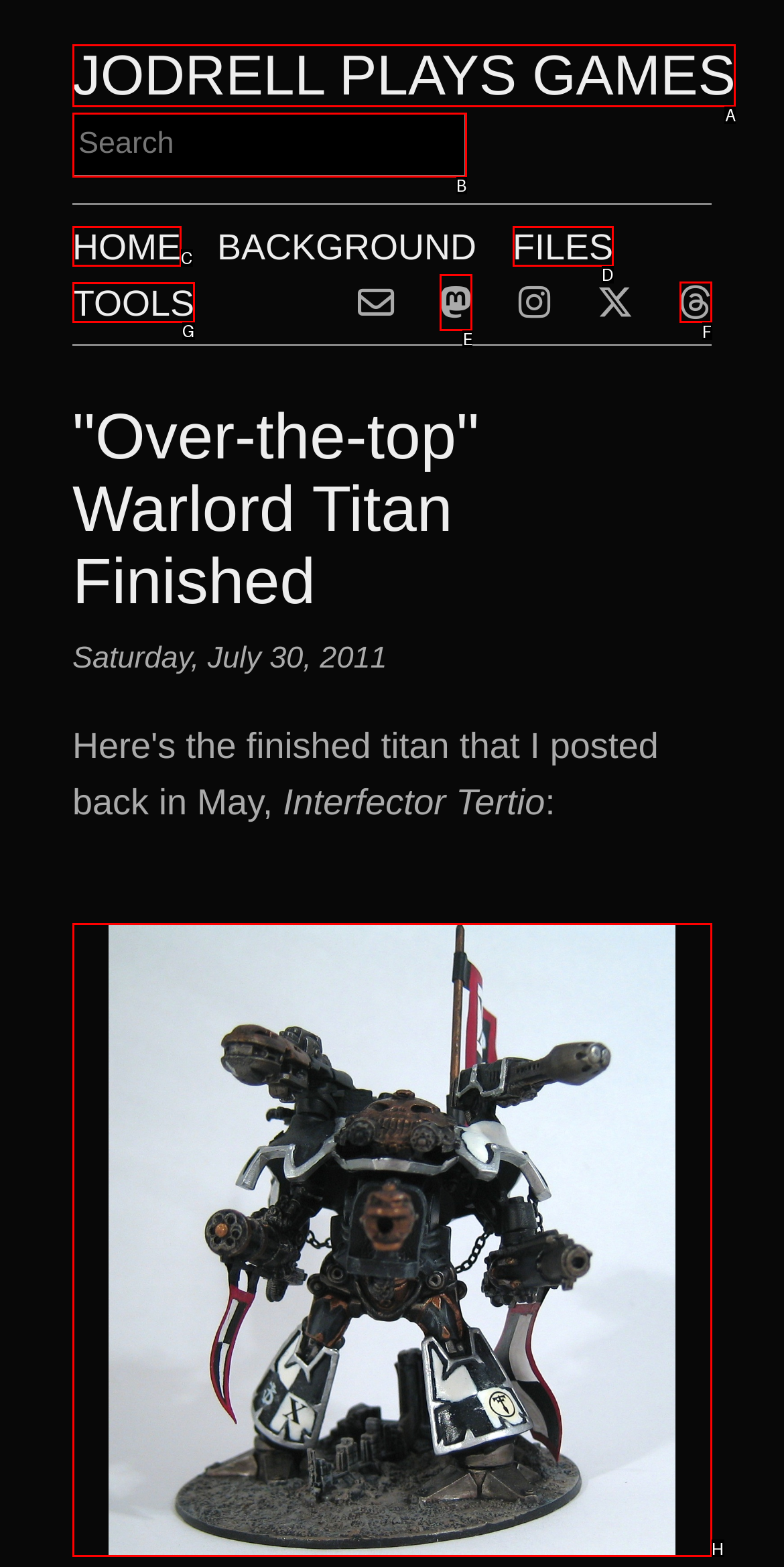From the available options, which lettered element should I click to complete this task: view threads?

F